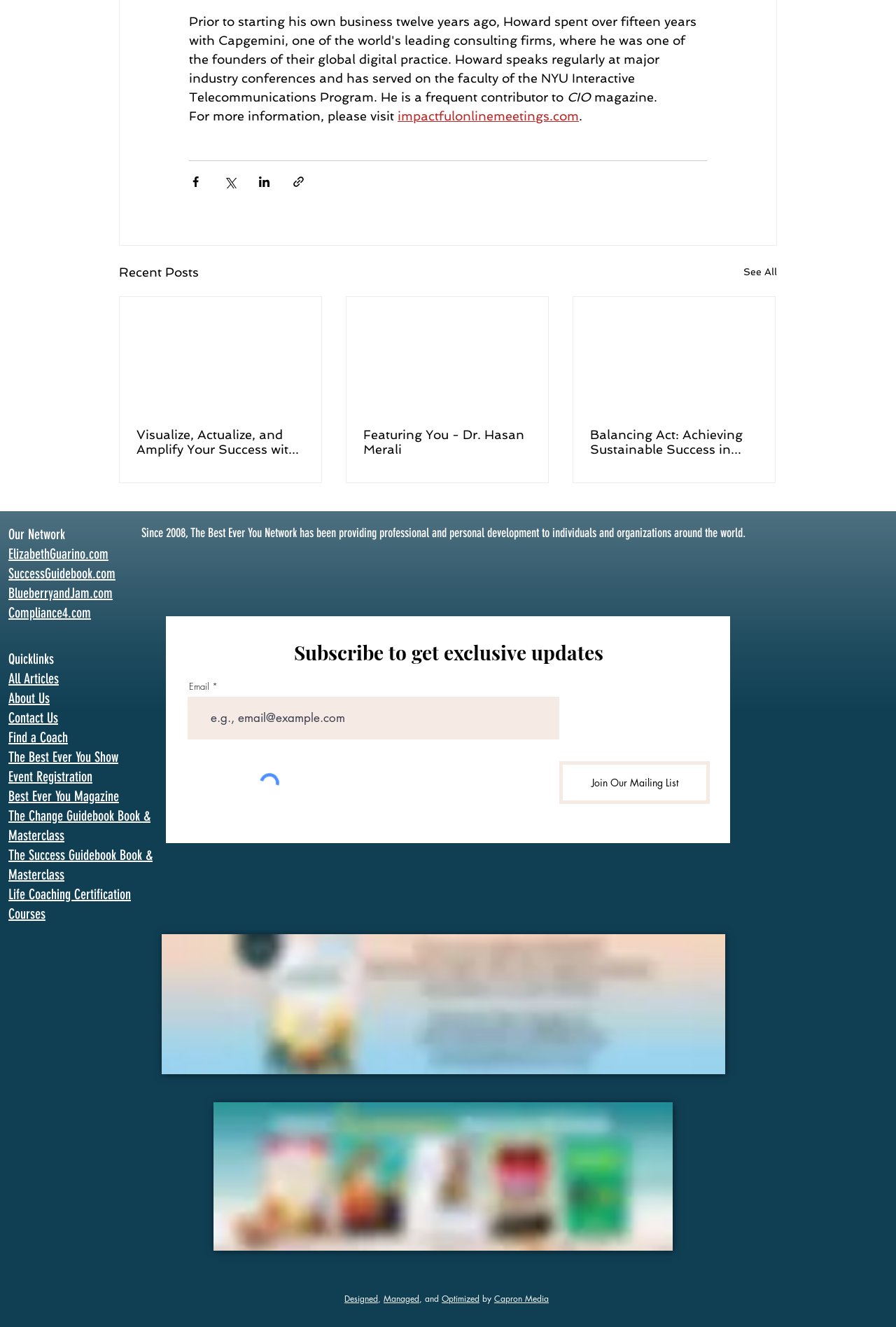Locate the bounding box coordinates of the element that should be clicked to execute the following instruction: "Visit the website 'impactfulonlinemeetings.com'".

[0.444, 0.082, 0.646, 0.093]